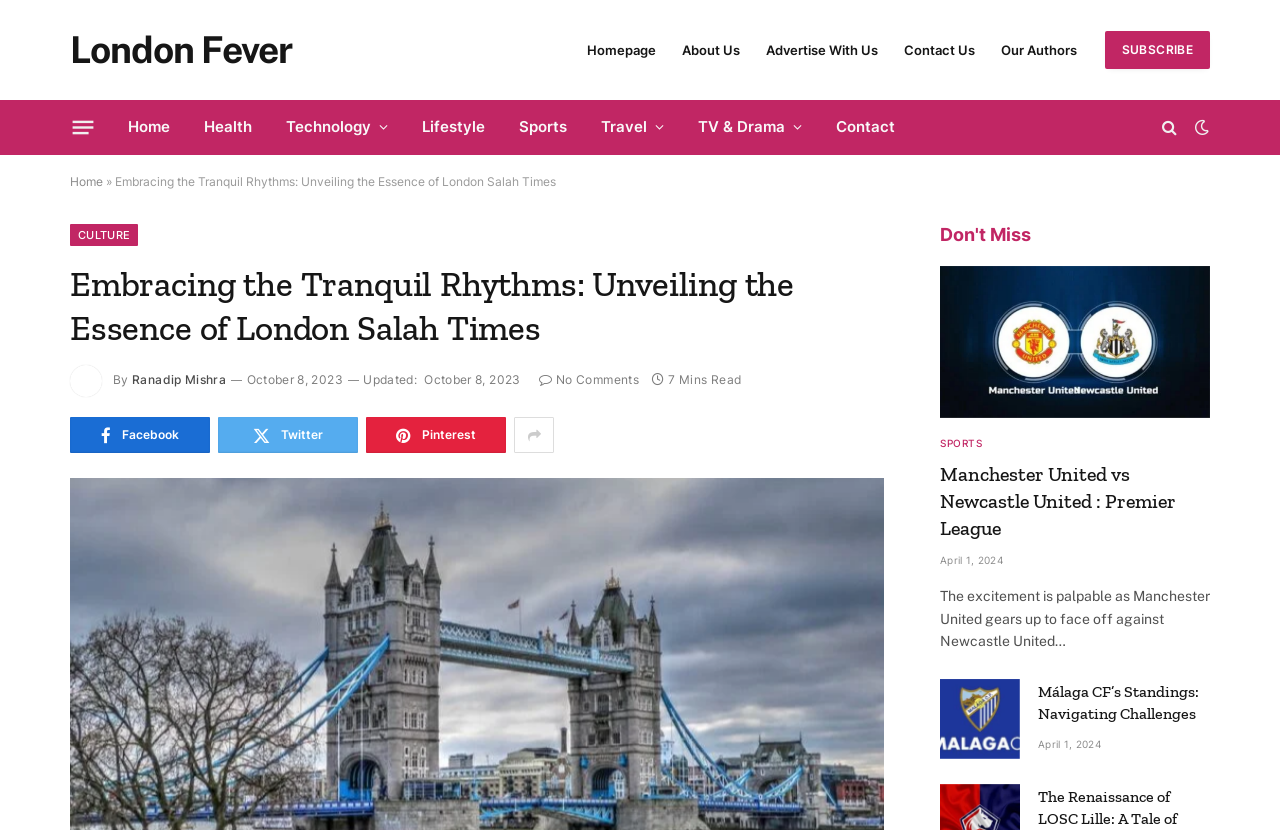Identify the bounding box coordinates of the area that should be clicked in order to complete the given instruction: "Check the 'CULTURE' section". The bounding box coordinates should be four float numbers between 0 and 1, i.e., [left, top, right, bottom].

[0.055, 0.27, 0.108, 0.297]